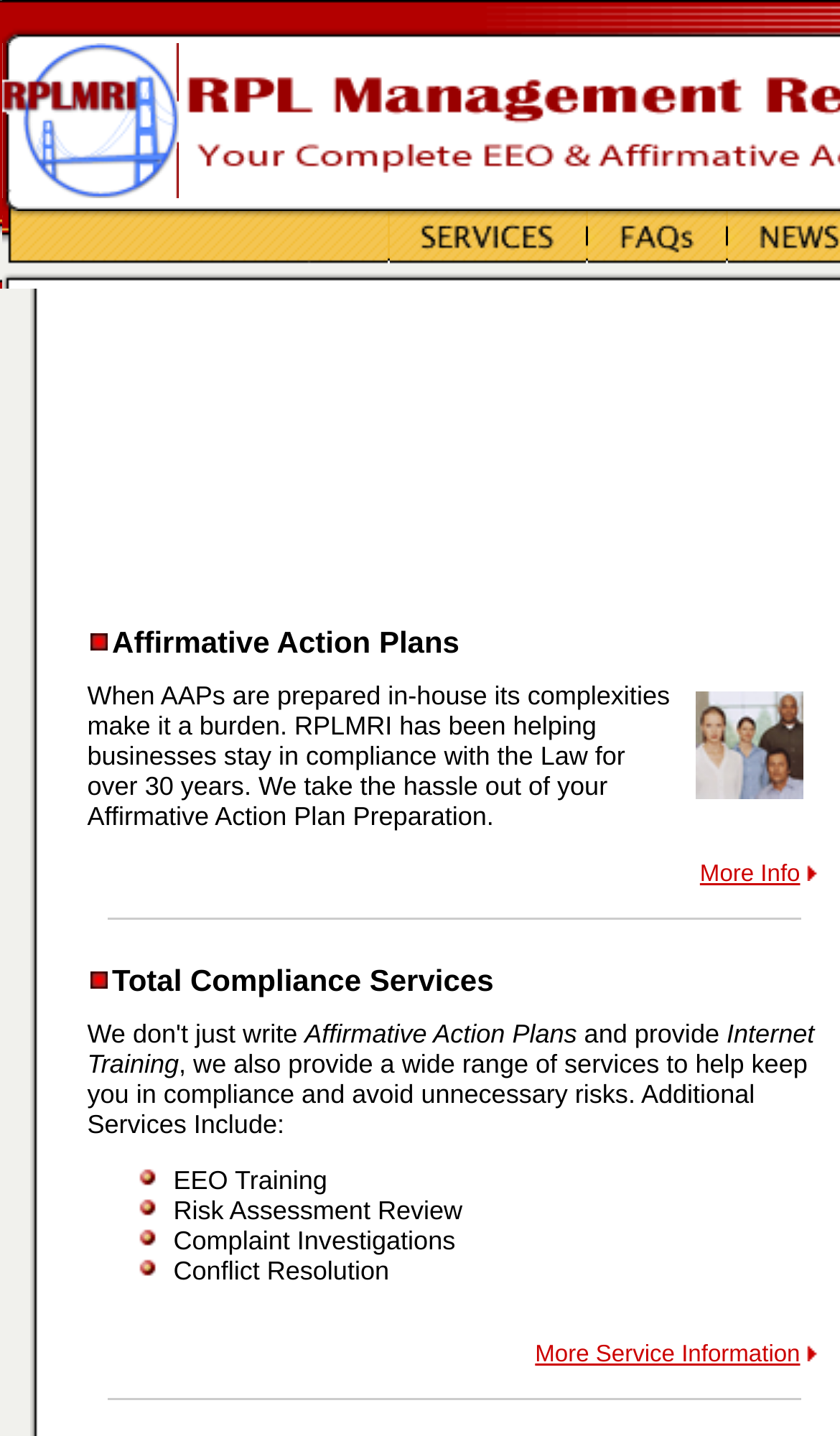Ascertain the bounding box coordinates for the UI element detailed here: "Affirmative Action Plans". The coordinates should be provided as [left, top, right, bottom] with each value being a float between 0 and 1.

[0.133, 0.435, 0.547, 0.459]